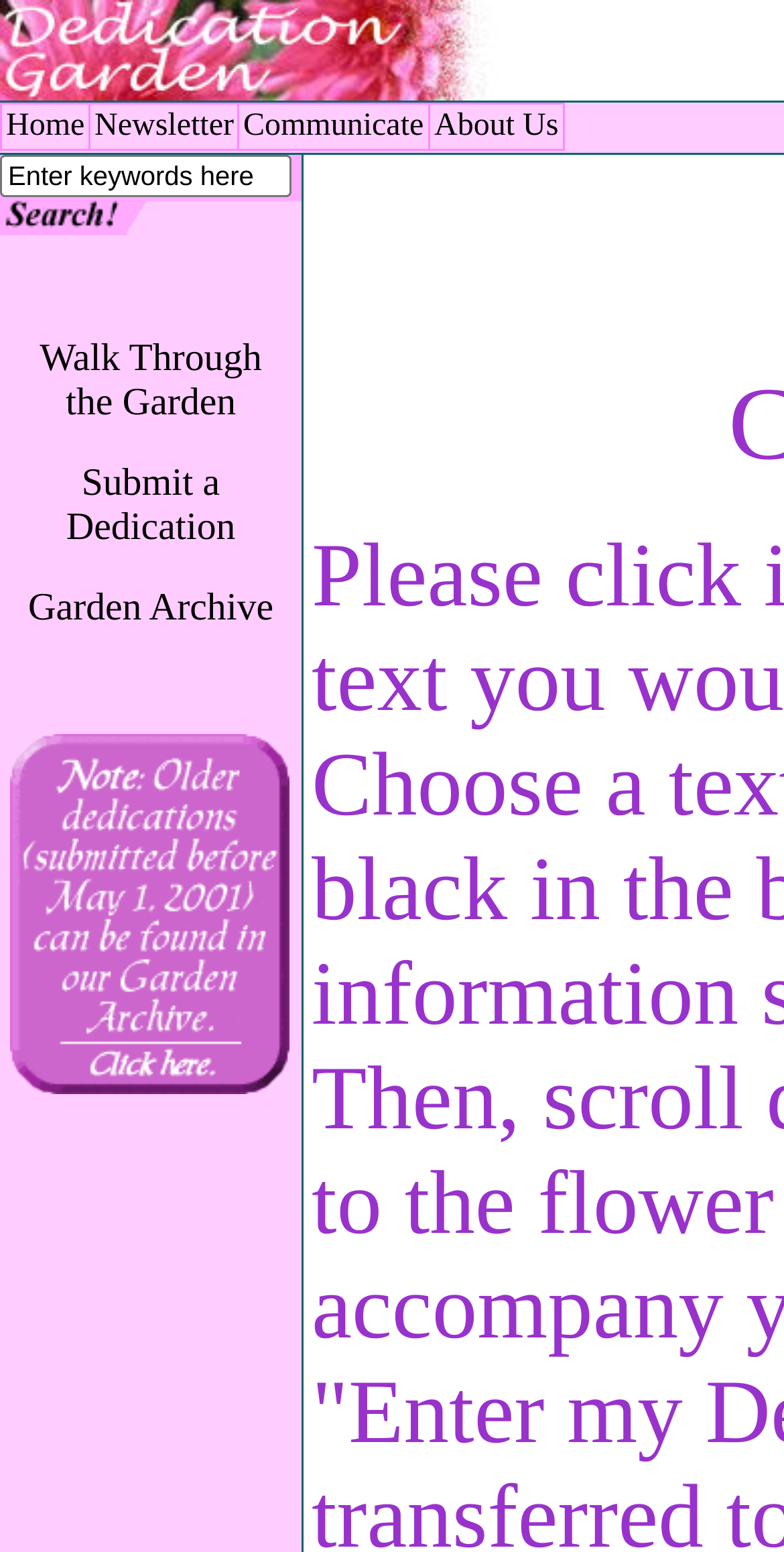Find the bounding box coordinates of the element to click in order to complete the given instruction: "Follow on Twitter."

None